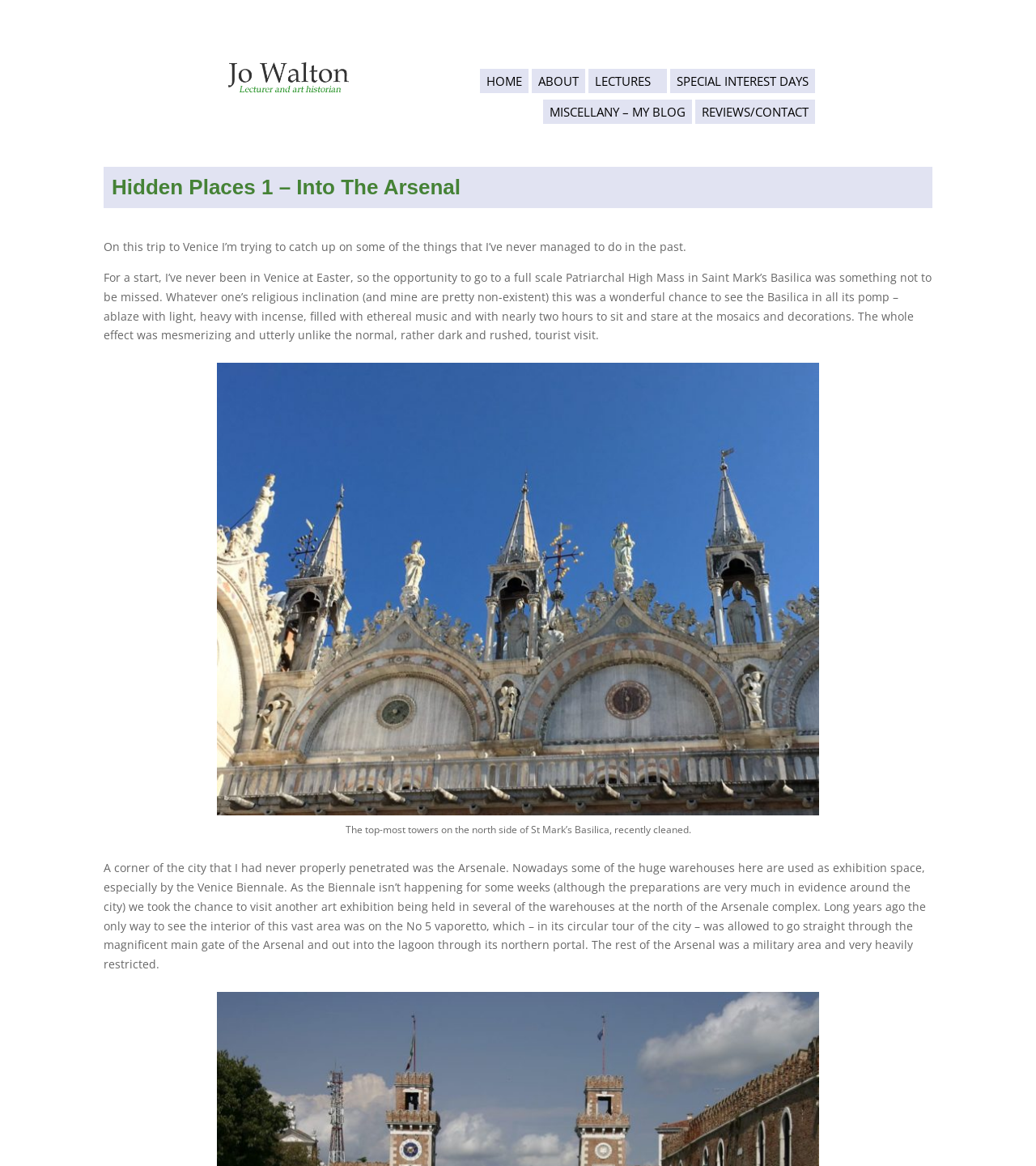What is the name of the basilica mentioned in the text?
Please answer the question with a single word or phrase, referencing the image.

Saint Mark's Basilica